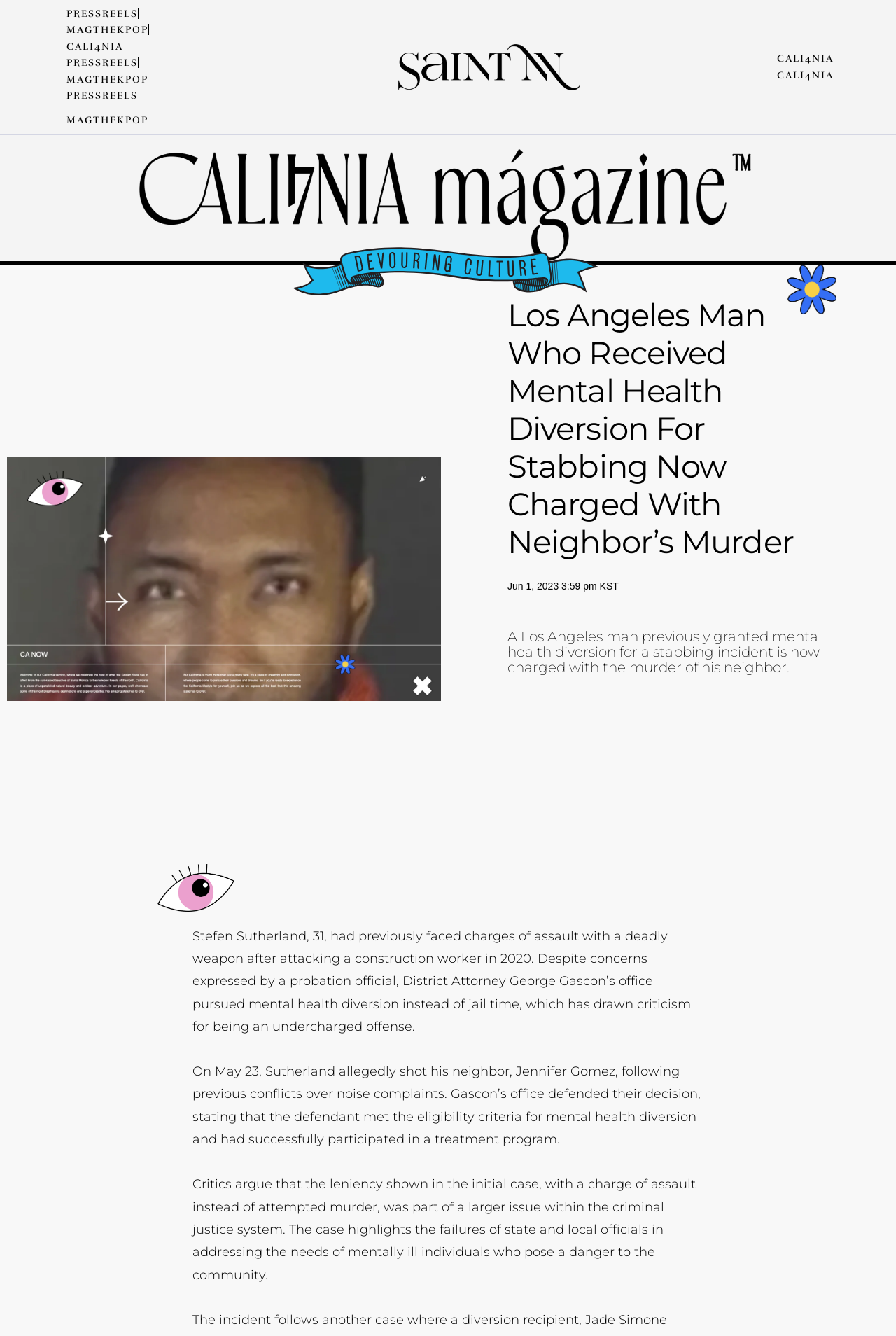What is the name of the man charged with murder?
Craft a detailed and extensive response to the question.

I found the answer by reading the article, which mentions that Stefen Sutherland, 31, had previously faced charges of assault with a deadly weapon and is now charged with the murder of his neighbor.